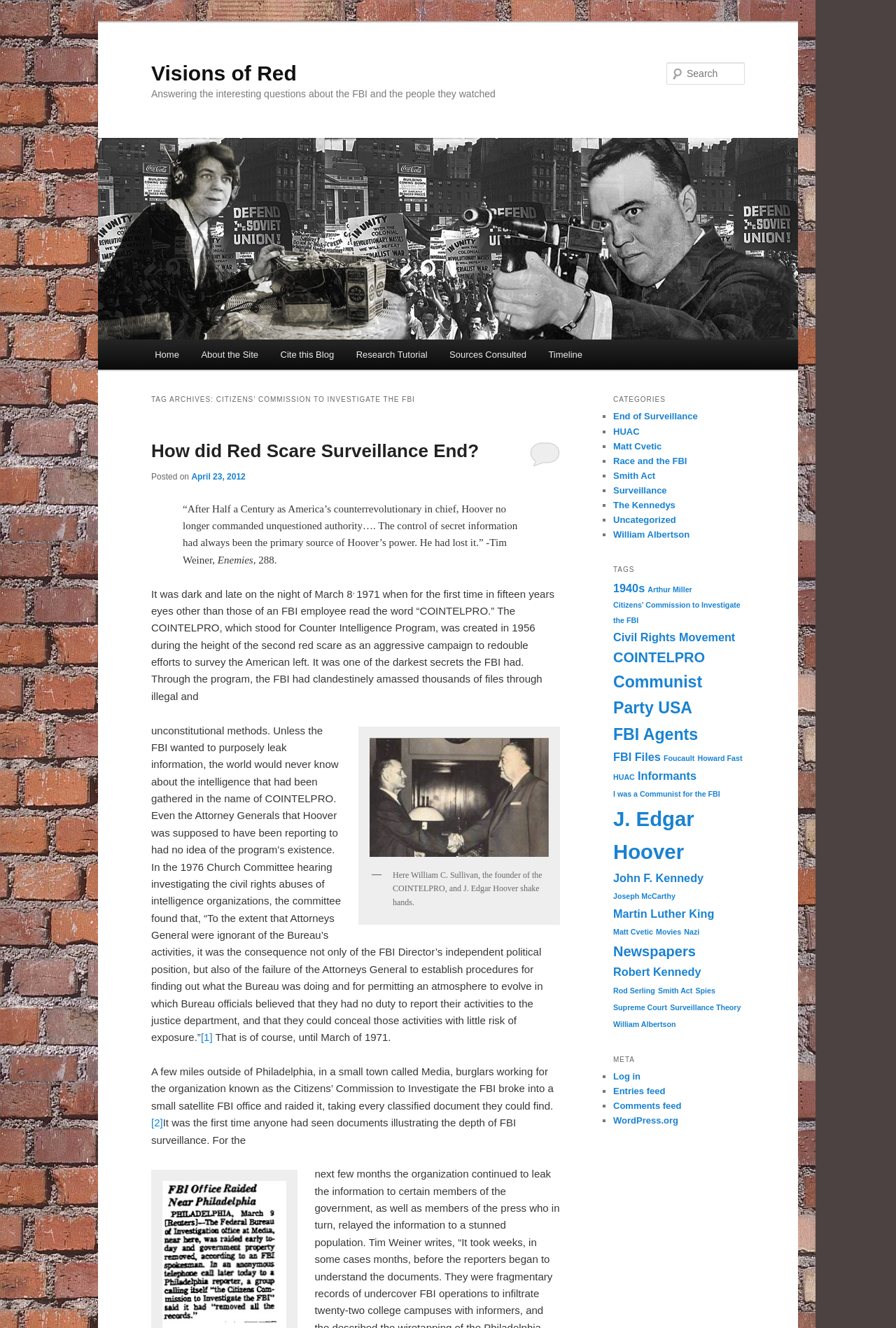Determine and generate the text content of the webpage's headline.

Visions of Red